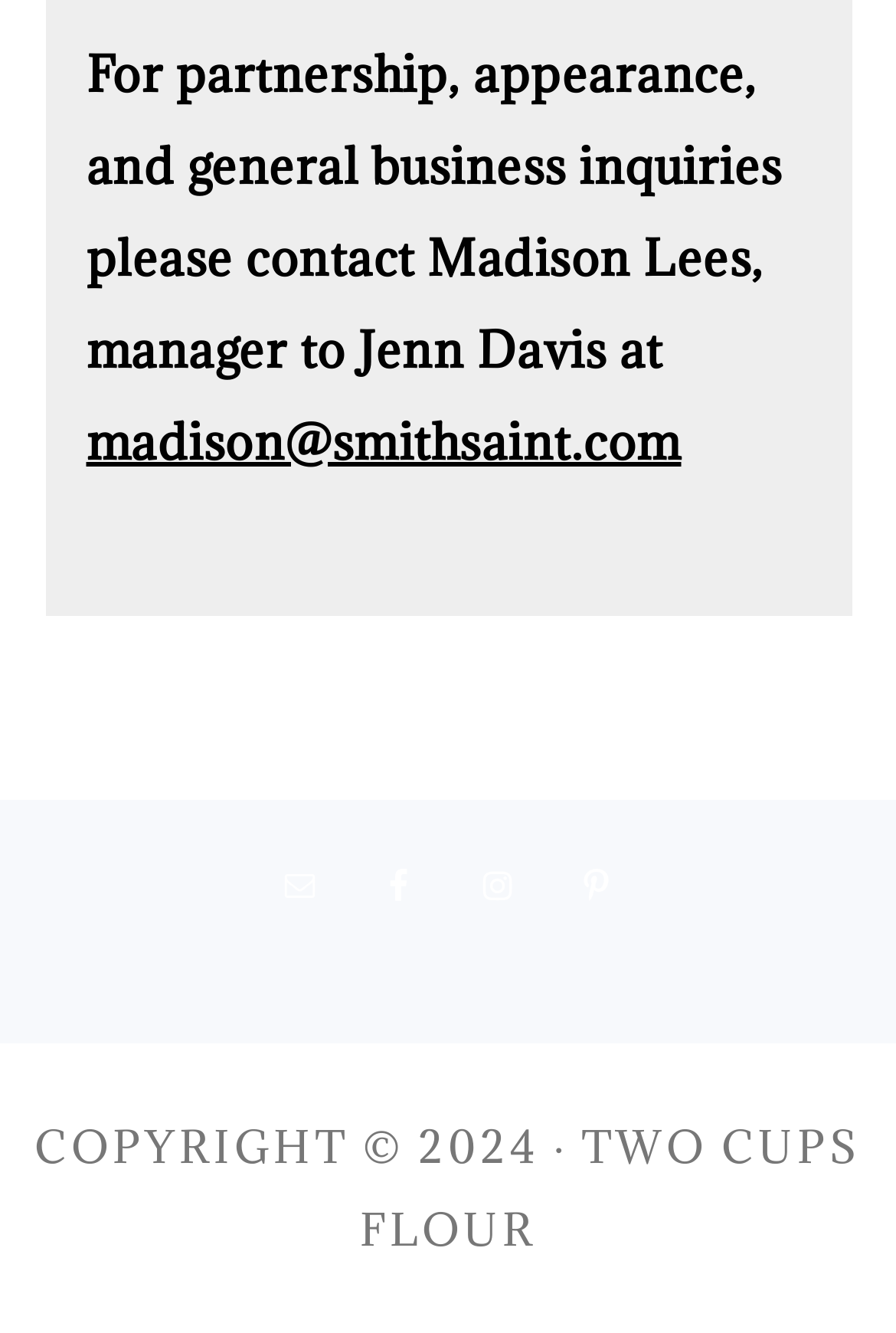Respond to the question below with a single word or phrase:
What is the copyright year?

2024